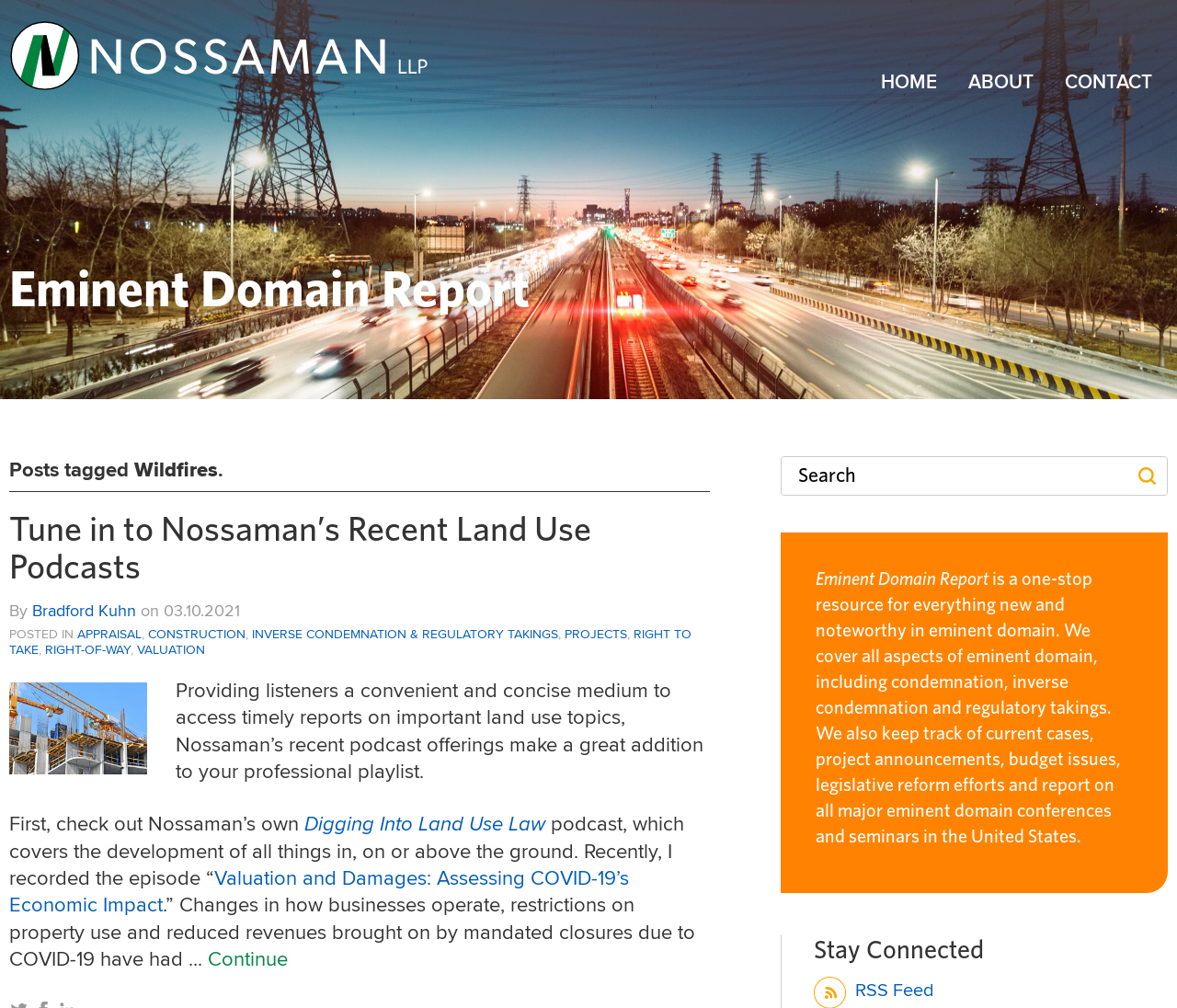Please indicate the bounding box coordinates for the clickable area to complete the following task: "Click the 'Schools' link". The coordinates should be specified as four float numbers between 0 and 1, i.e., [left, top, right, bottom].

None